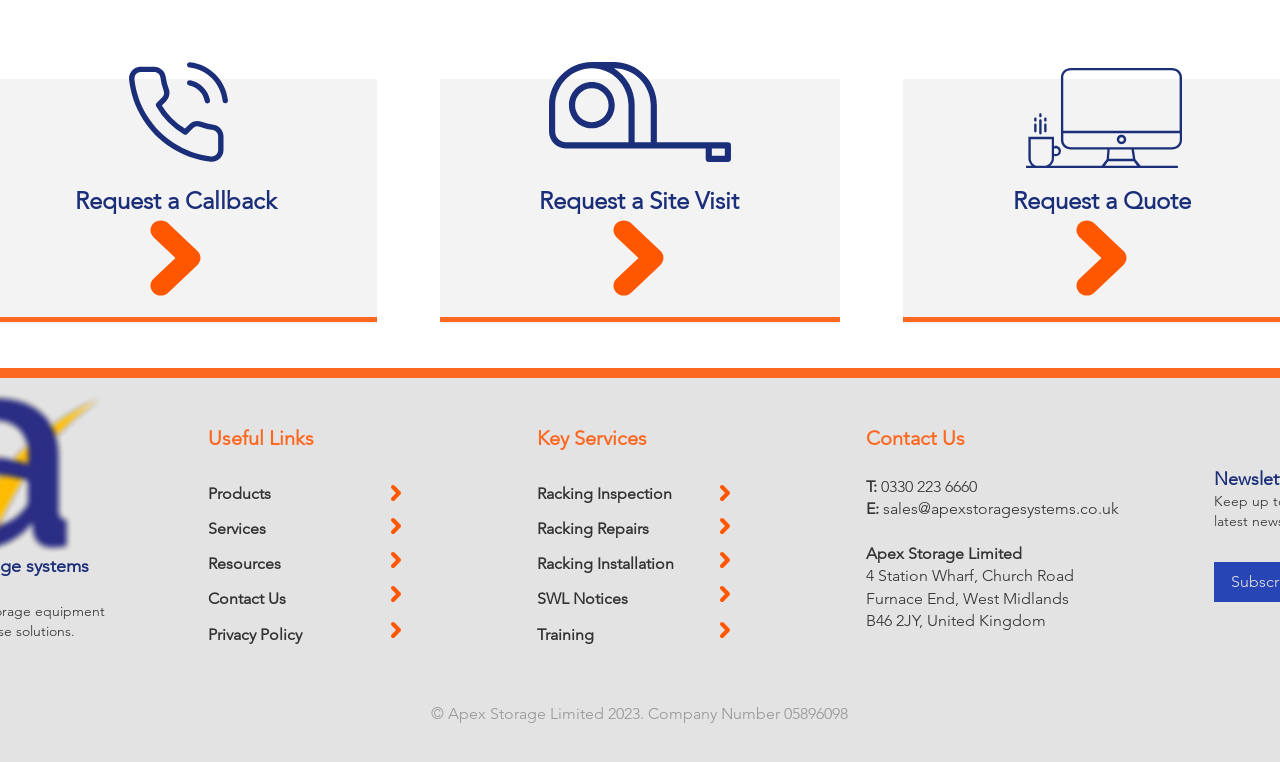Please identify the bounding box coordinates of where to click in order to follow the instruction: "Click the 'Register now' button".

None